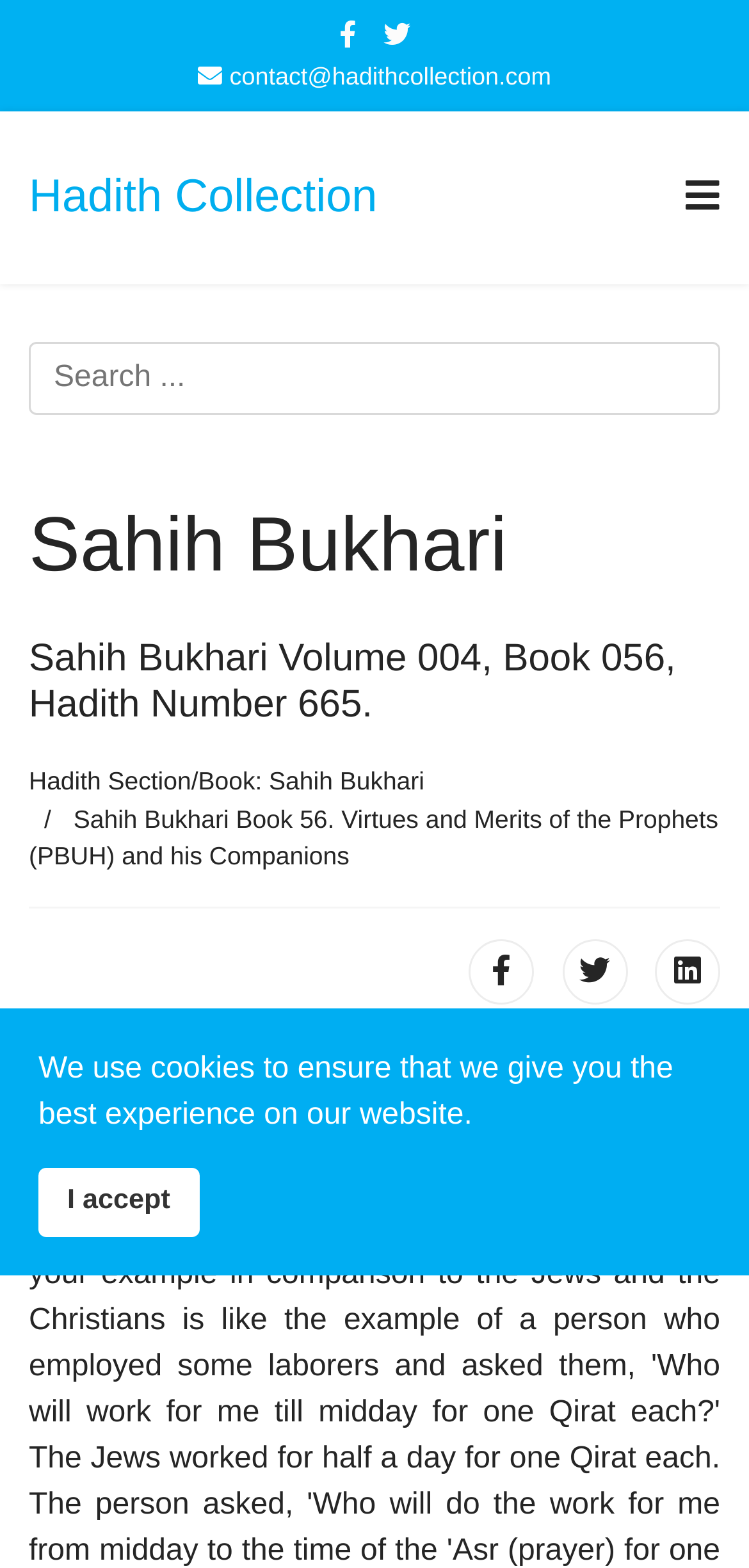How many social media links are available?
Using the image provided, answer with just one word or phrase.

2